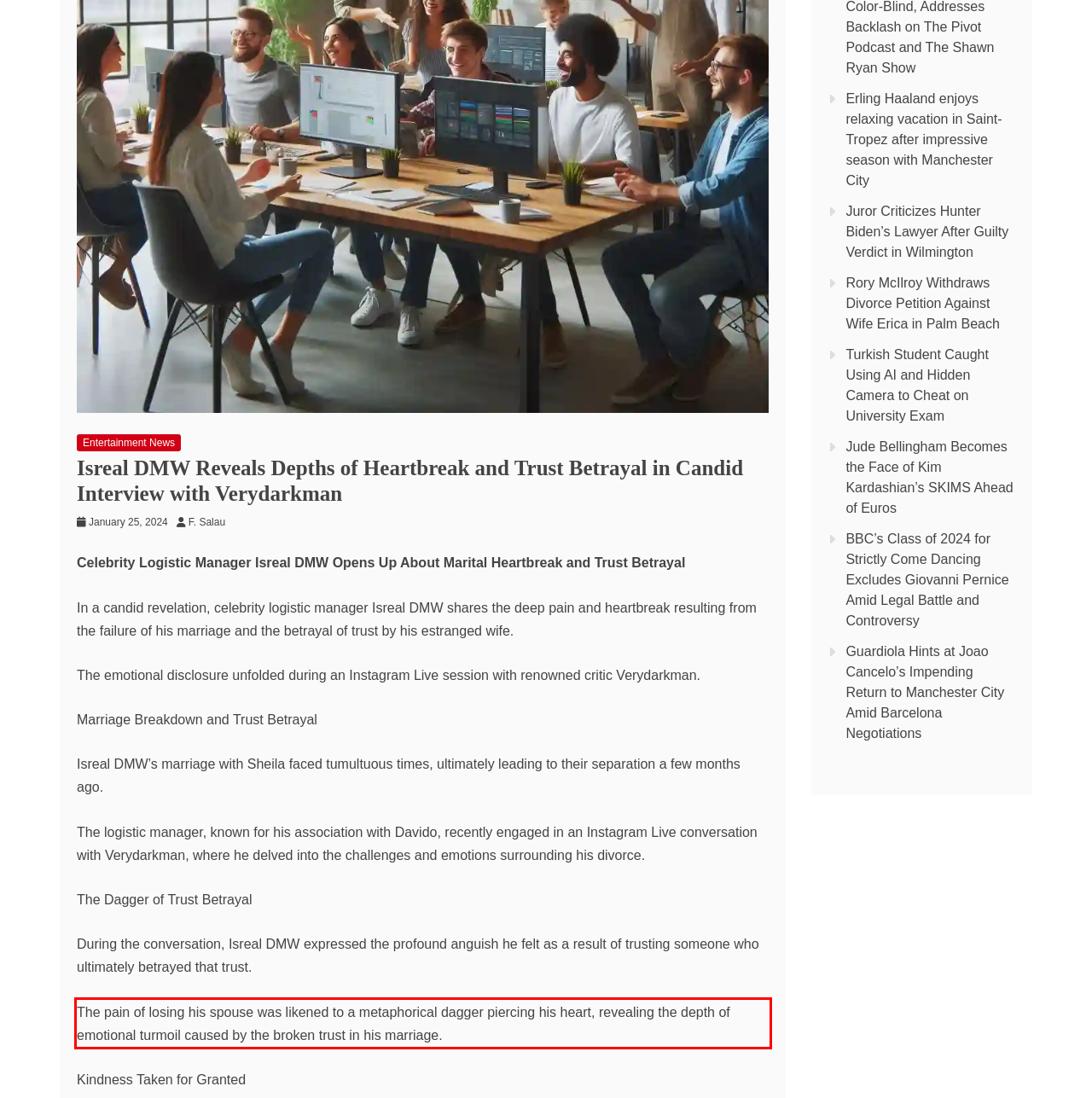Locate the red bounding box in the provided webpage screenshot and use OCR to determine the text content inside it.

The pain of losing his spouse was likened to a metaphorical dagger piercing his heart, revealing the depth of emotional turmoil caused by the broken trust in his marriage.